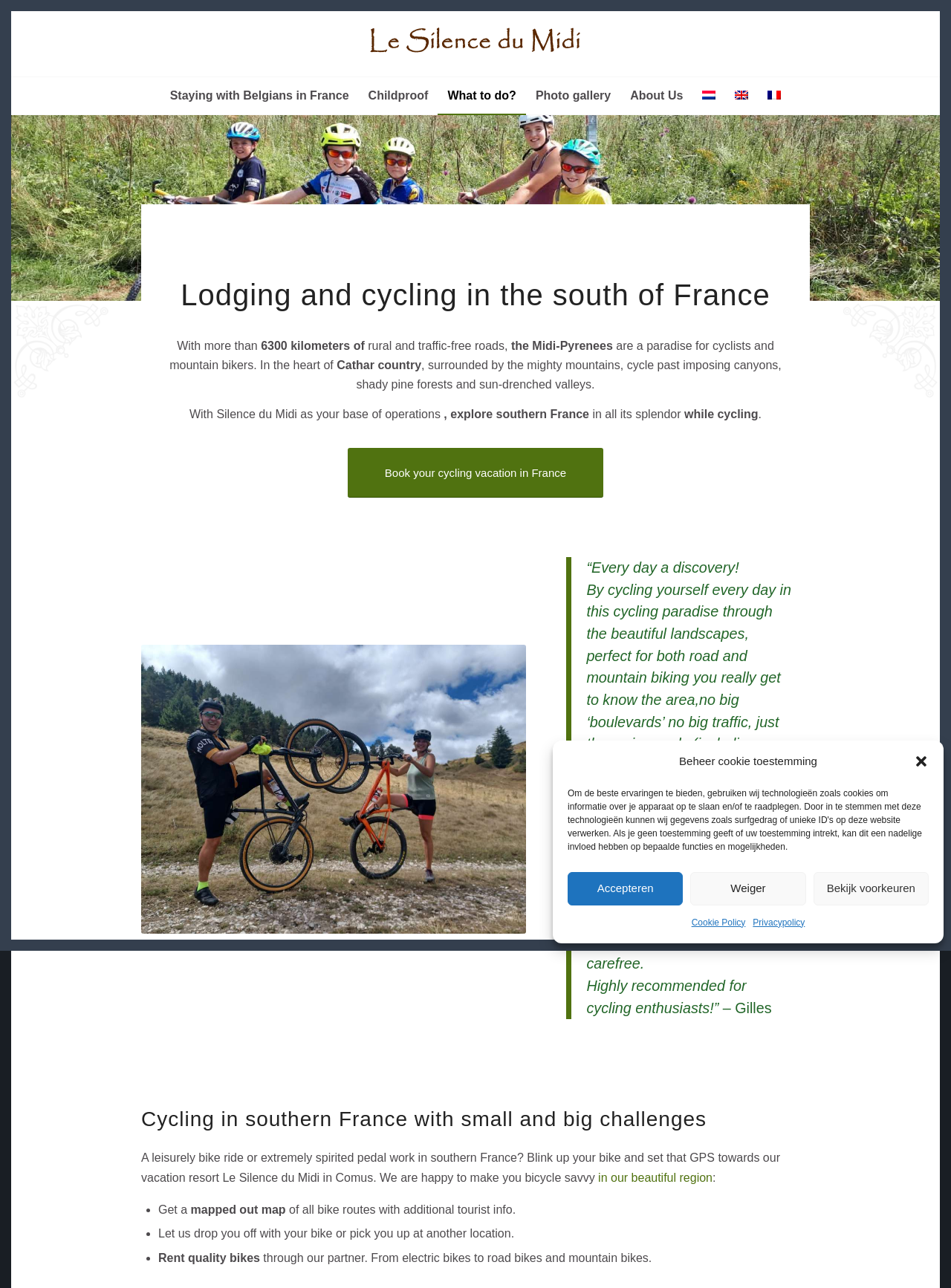Determine the bounding box coordinates of the UI element described by: "Weiger".

[0.726, 0.677, 0.847, 0.703]